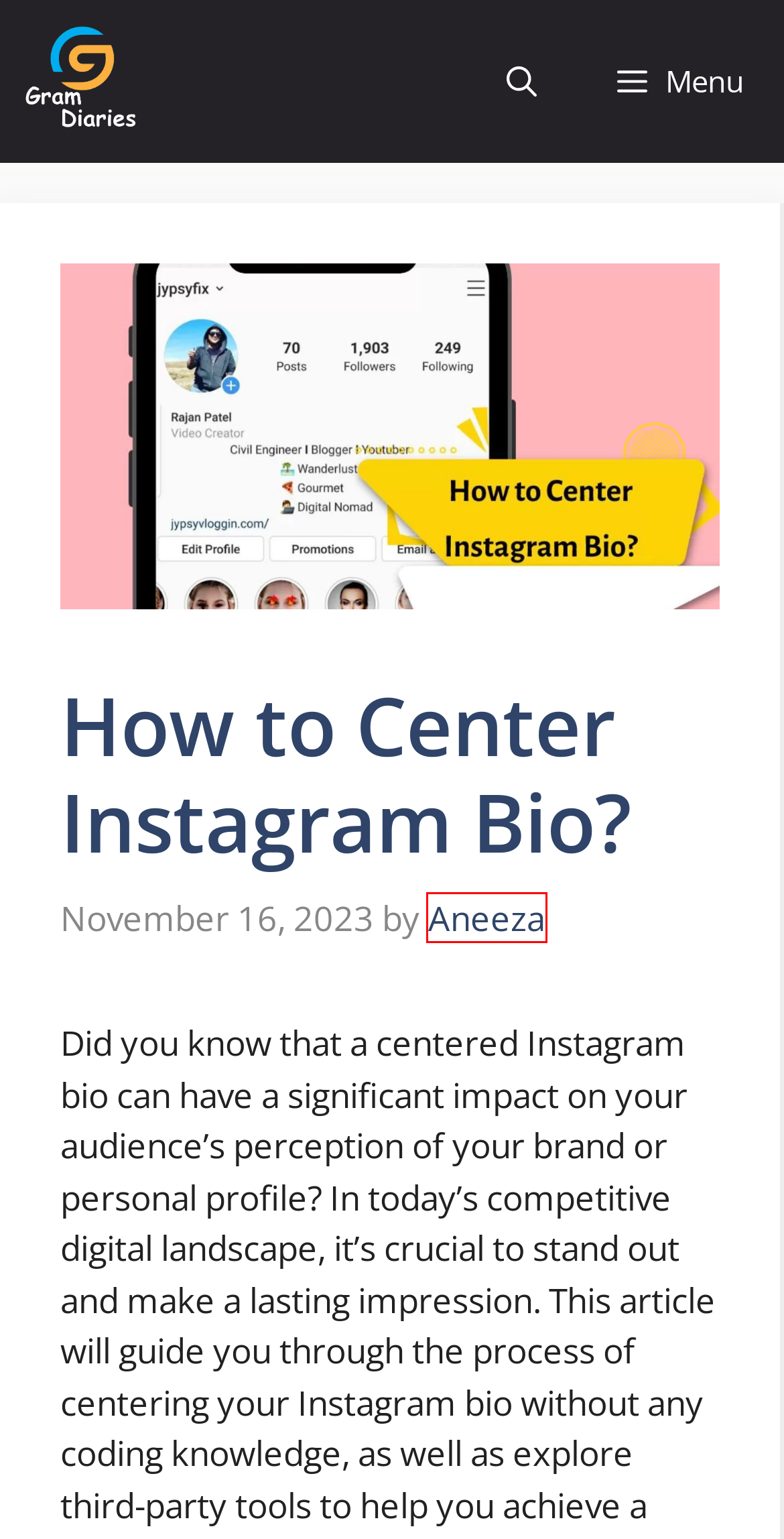You are provided with a screenshot of a webpage highlighting a UI element with a red bounding box. Choose the most suitable webpage description that matches the new page after clicking the element in the bounding box. Here are the candidates:
A. How To Copy Instagram Caption?
B. 140 Morgan Wallen Instagram Captions
C. - Instagram Where Stories Come to Life
D. Aneeza - Instagram Where Stories Come to Life
E. 135 Instagram Captions For “End Of Semester”
F. About Us - Instagram Where Stories Come to Life
G. Terms of Service - Instagram Where Stories Come to Life
H. Did Zach Bryan Delete Instagram?

D